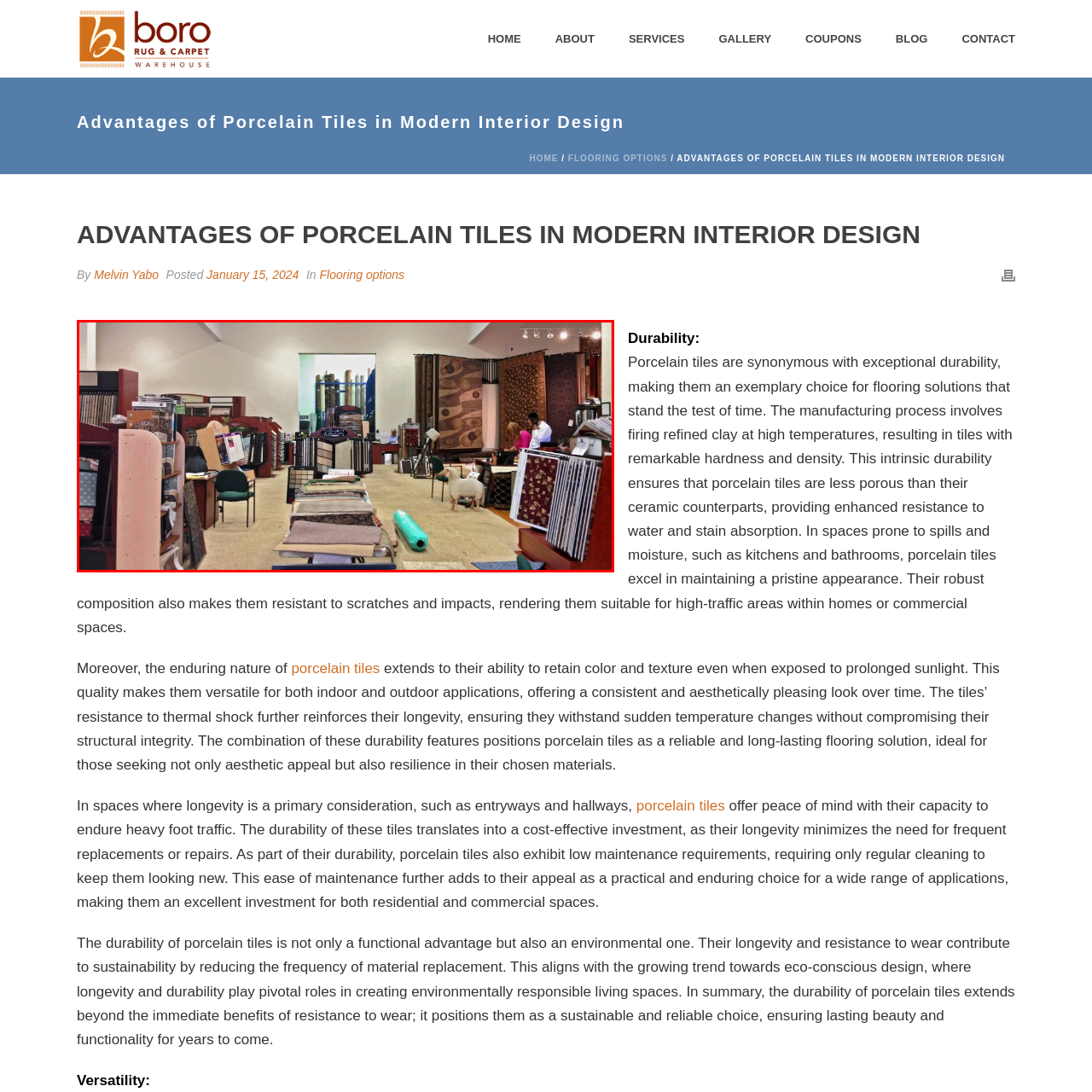What type of flooring is highlighted in the accompanying content?
Pay attention to the image within the red bounding box and answer using just one word or a concise phrase.

Porcelain tiles